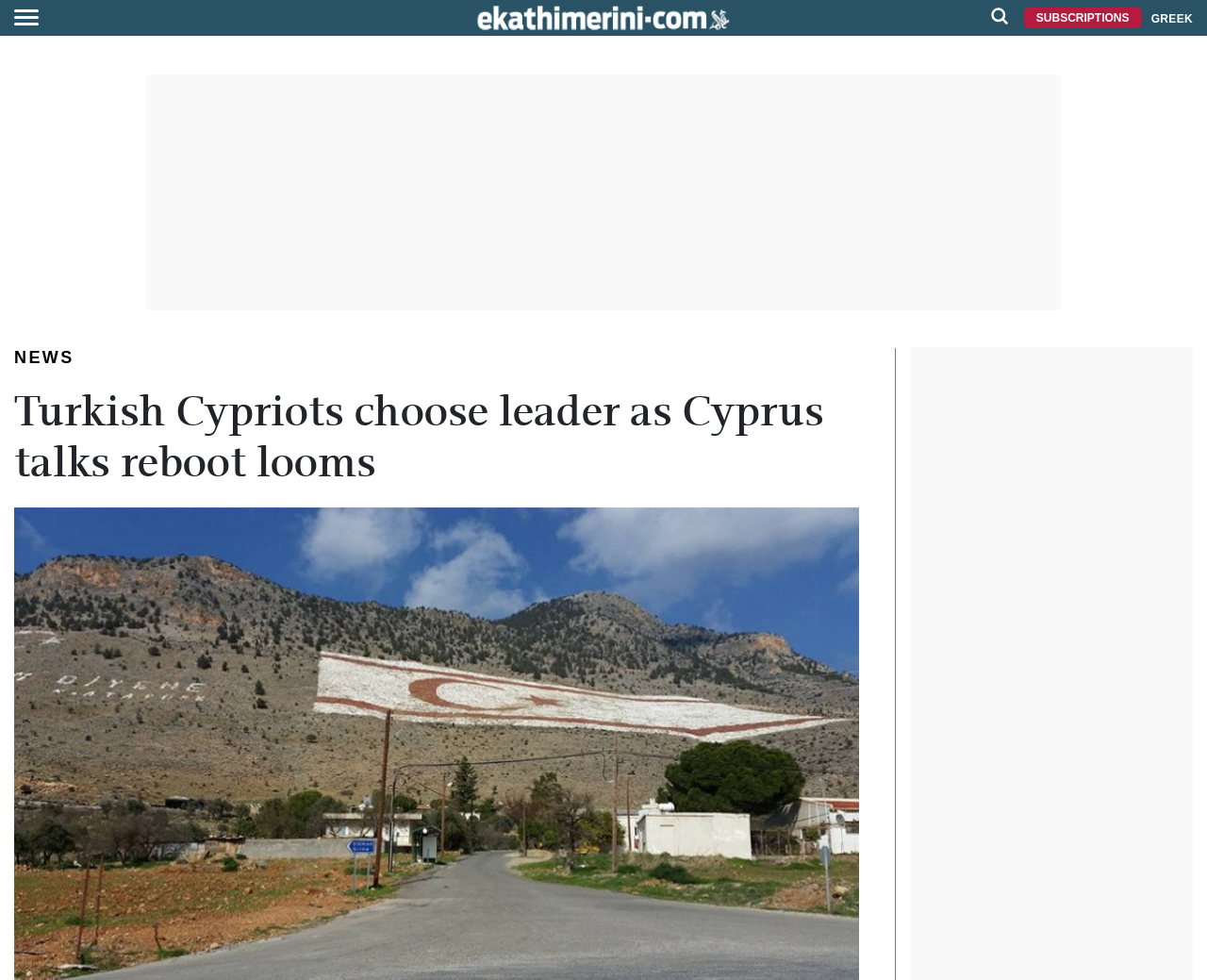What is the logo of the website?
Please provide a full and detailed response to the question.

I found this by looking at the image with the description 'main-logo-1' at the top of the webpage, which is likely the logo of the website eKathimerini.com.